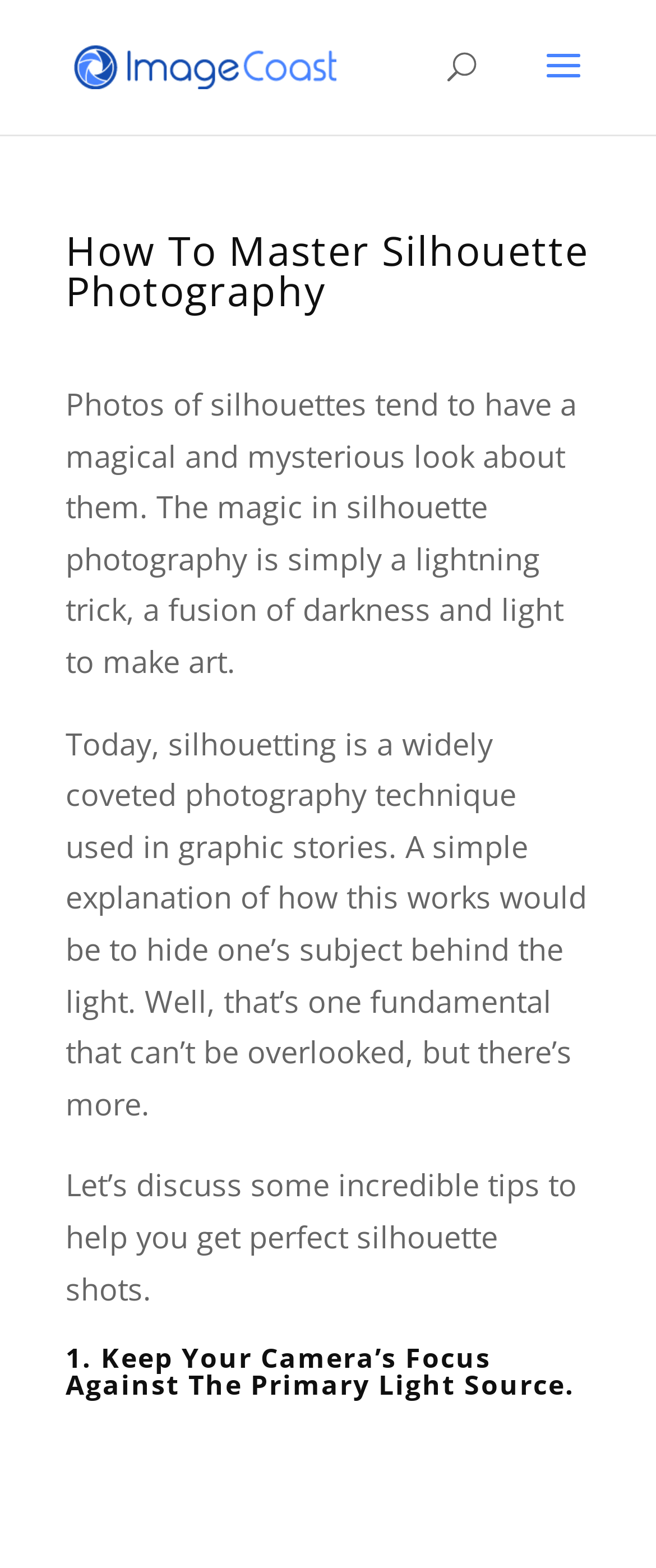Determine the main headline from the webpage and extract its text.

How To Master Silhouette Photography